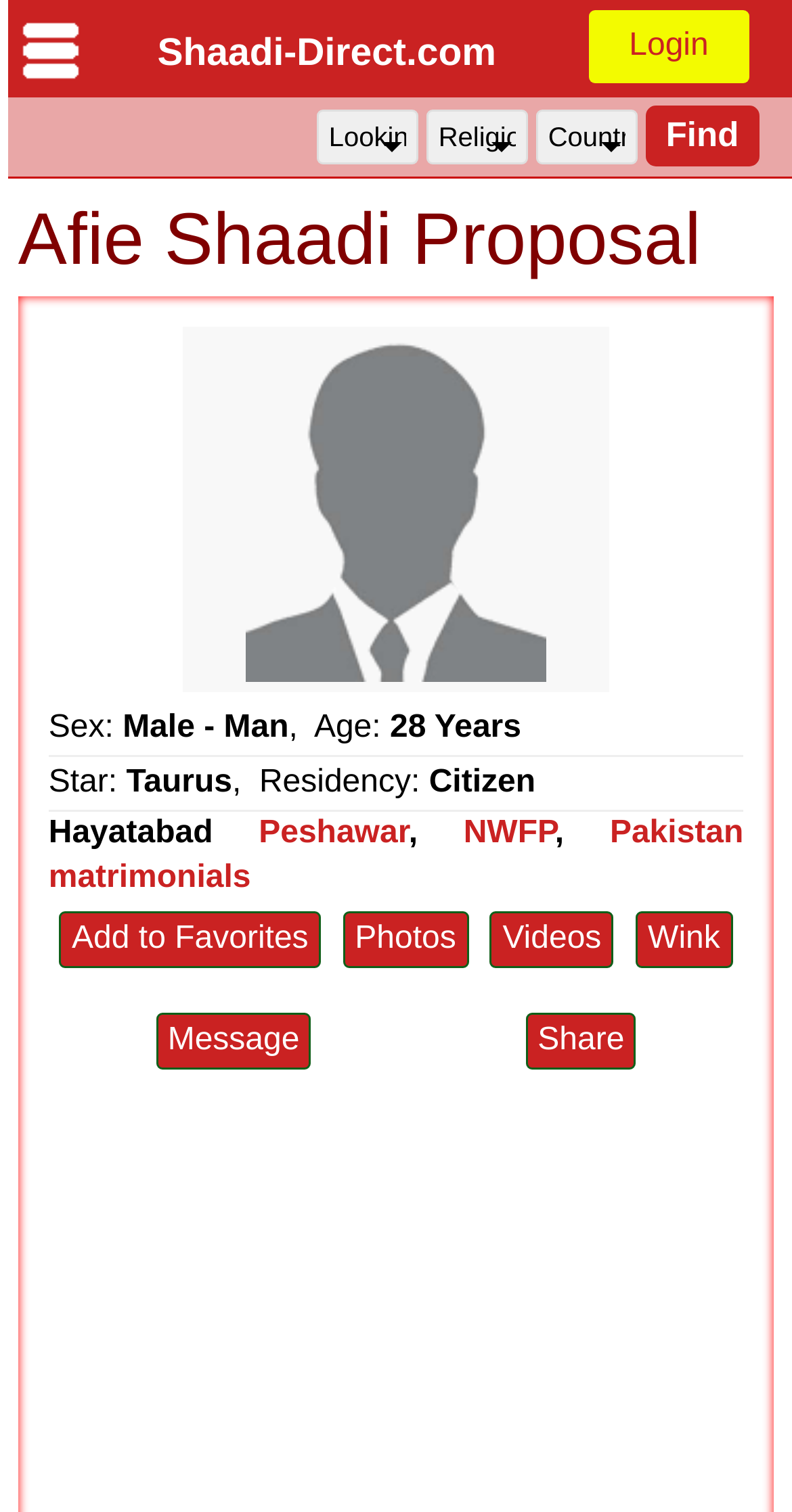Identify the bounding box coordinates of the element that should be clicked to fulfill this task: "Select an option from the first dropdown menu". The coordinates should be provided as four float numbers between 0 and 1, i.e., [left, top, right, bottom].

[0.4, 0.072, 0.528, 0.109]